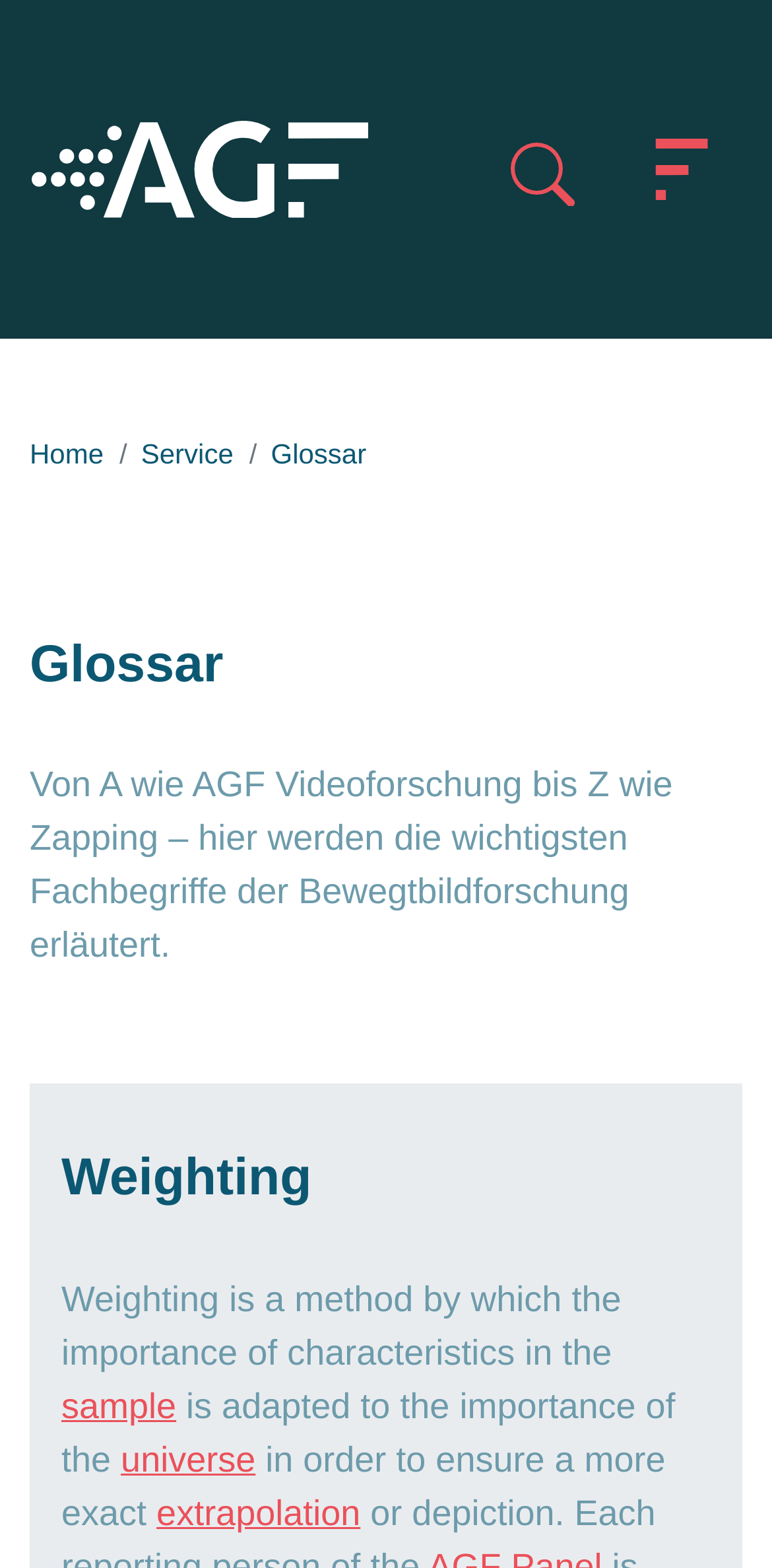Locate the bounding box coordinates of the element you need to click to accomplish the task described by this instruction: "Learn about extrapolation".

[0.203, 0.952, 0.467, 0.978]